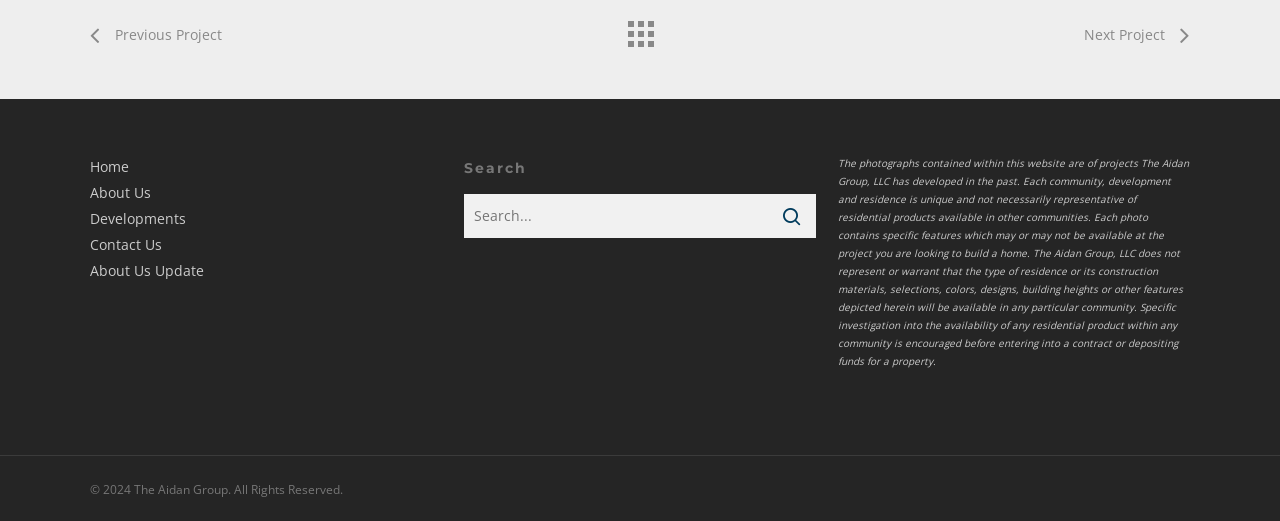How many navigation links are available at the top of the webpage?
Please use the image to provide a one-word or short phrase answer.

5